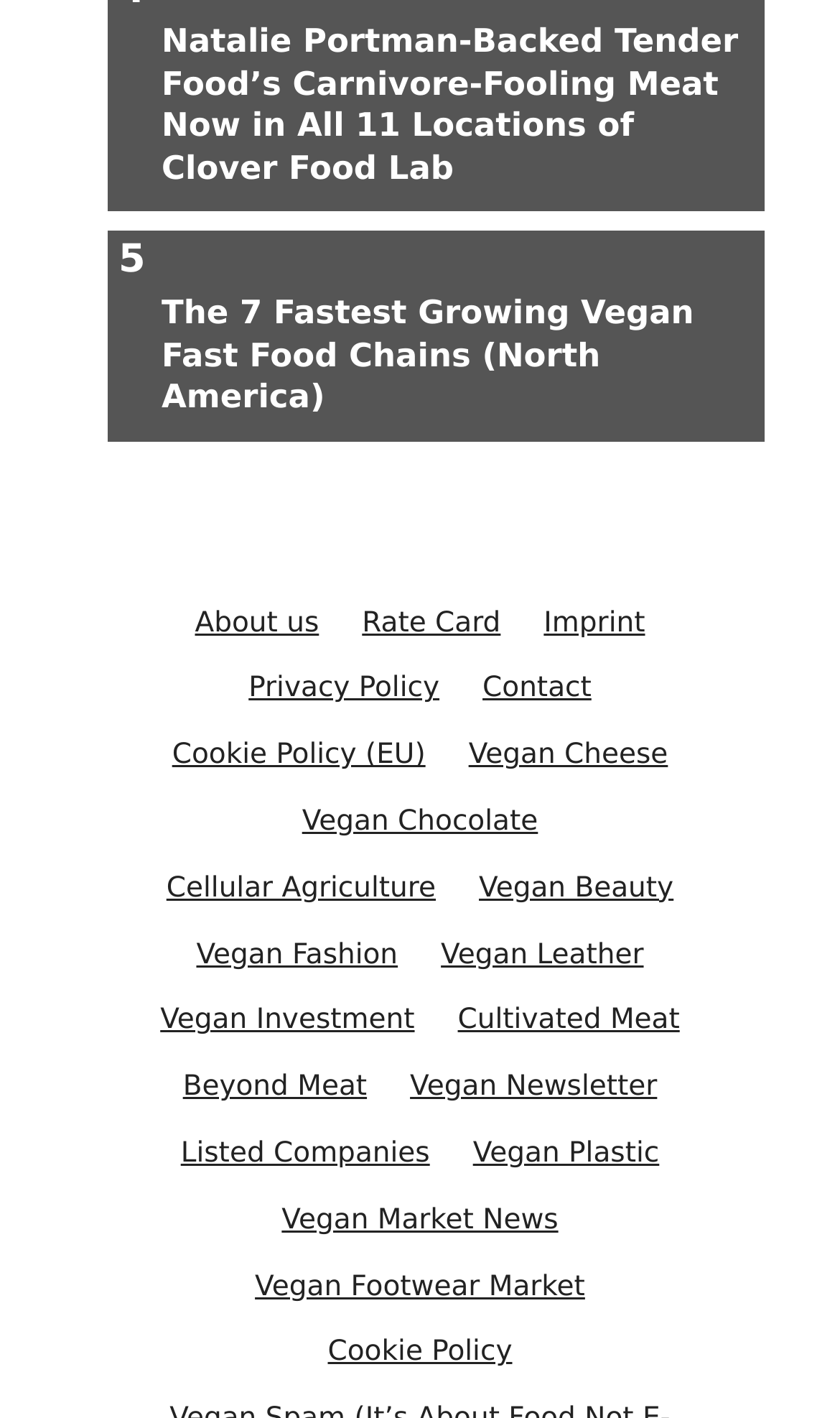What is the topic of the first link?
Examine the webpage screenshot and provide an in-depth answer to the question.

I looked at the OCR text of the first link element, which is '“But Avocados Are Bad”: Study Examines Excuses and Justifications Consumers Use to Avoid Cutting Out Meat'. The topic of this link appears to be about excuses for not cutting out meat.